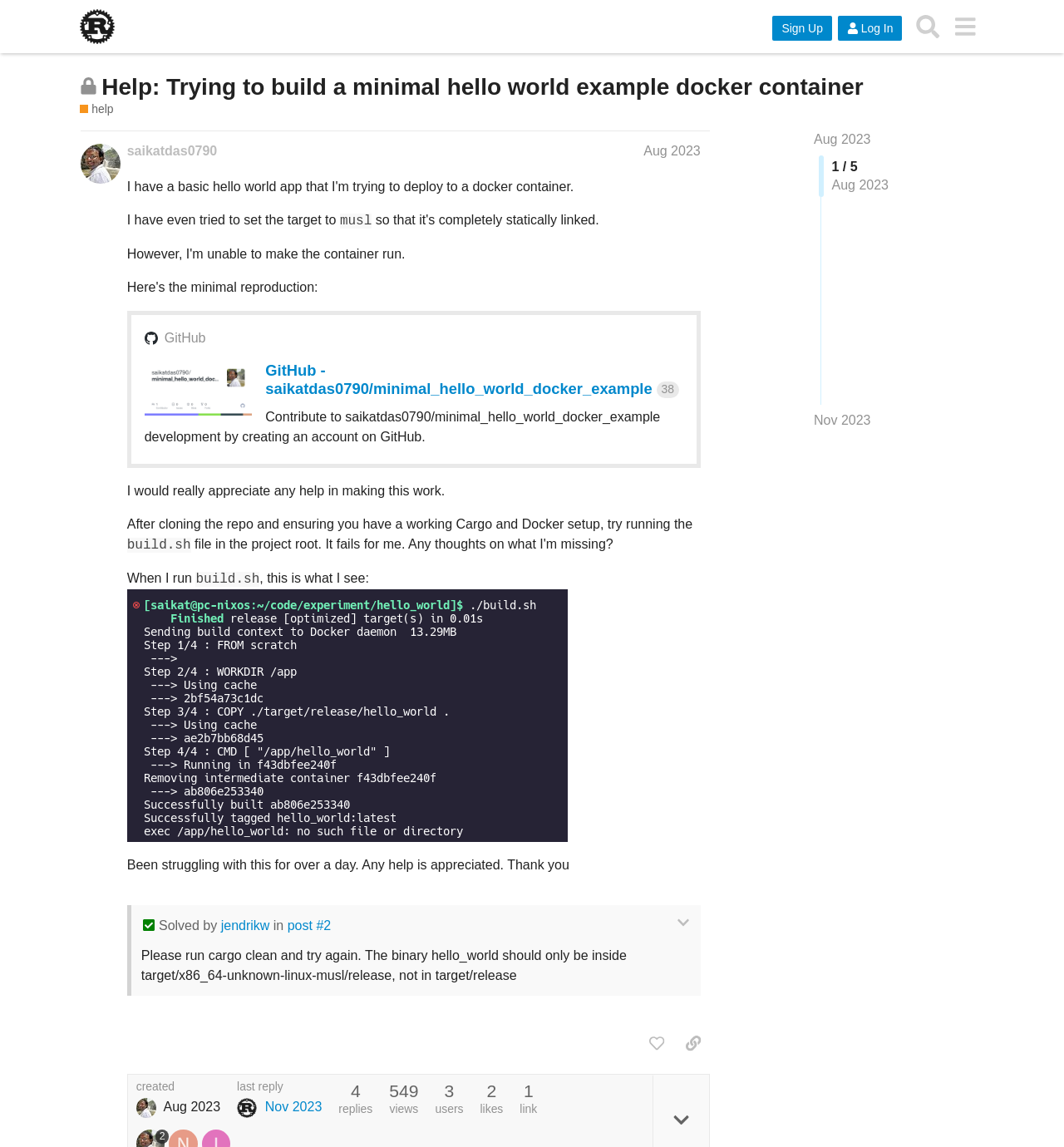Provide a one-word or short-phrase response to the question:
How many replies are there in this discussion?

5